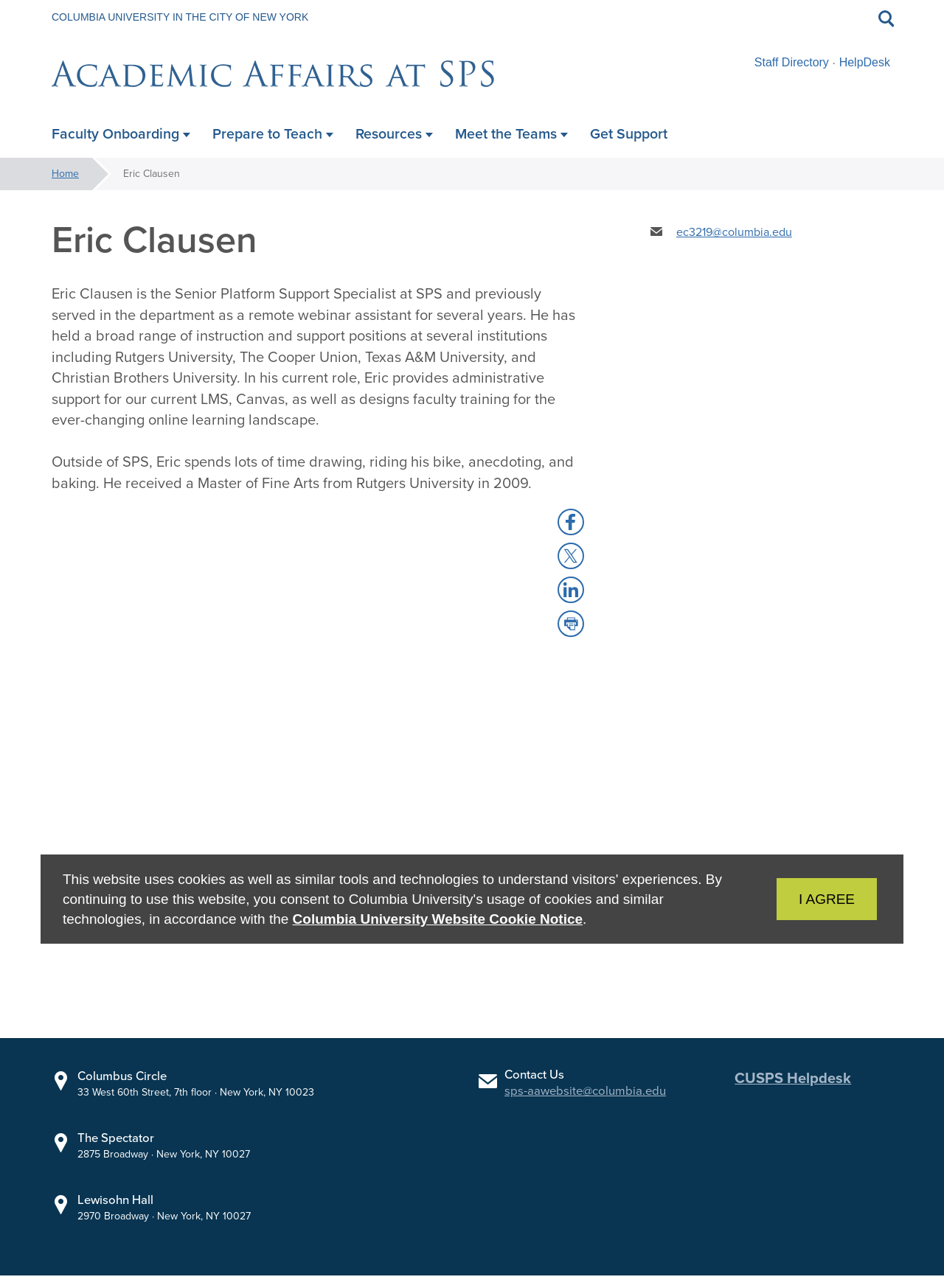Locate the coordinates of the bounding box for the clickable region that fulfills this instruction: "Click the 'Faculty Onboarding' link".

[0.043, 0.093, 0.213, 0.118]